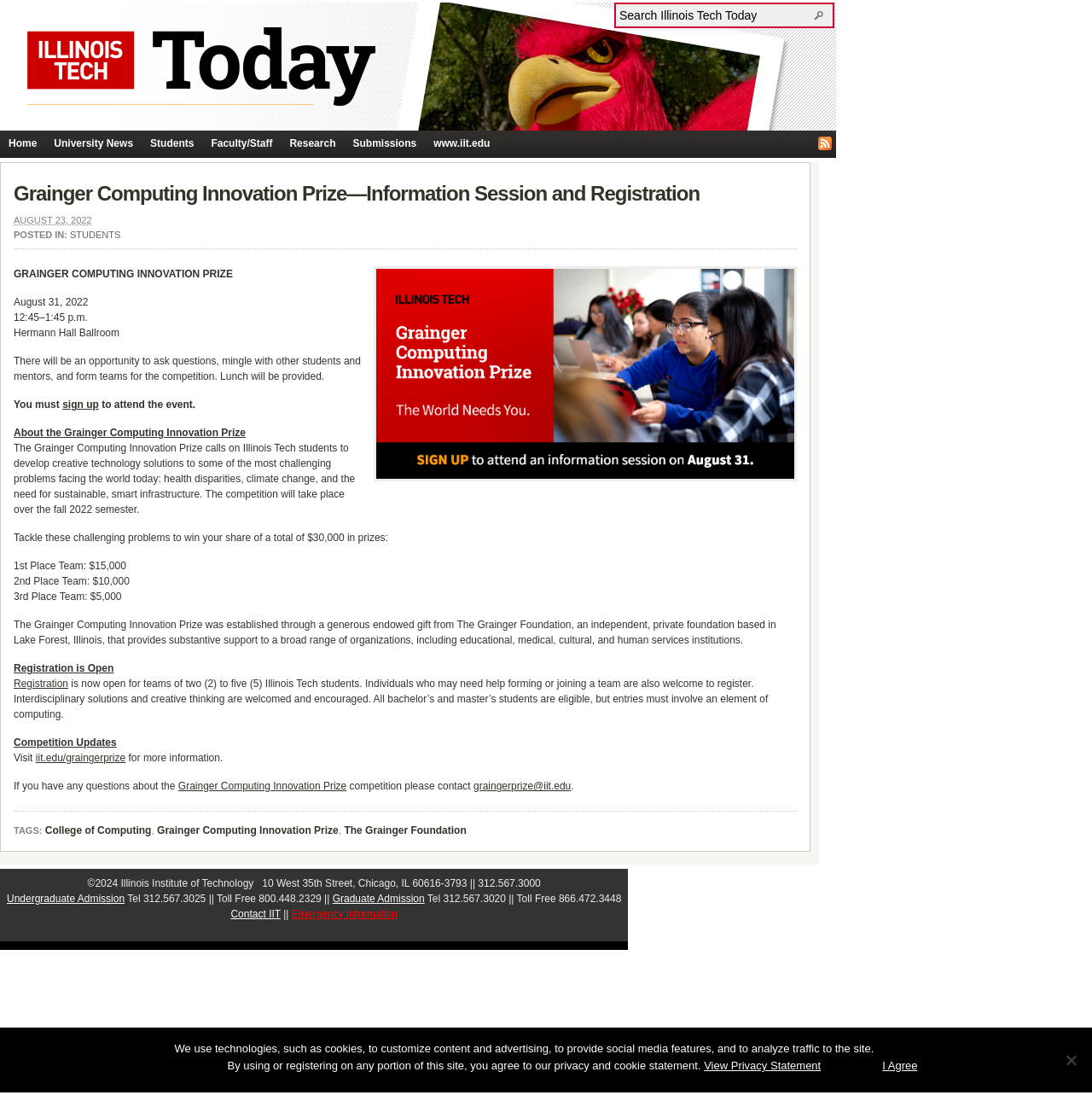Illustrate the webpage thoroughly, mentioning all important details.

The webpage is about the Grainger Computing Innovation Prize, an information session, and registration. At the top, there is a heading "Illinois Tech Today" with an image and a link to the Illinois Tech Today page. Below it, there is a search bar with a button and a text "Search Illinois Tech Today". 

On the left side, there are several links to different pages, including "Home", "University News", "Students", "Faculty/Staff", "Research", "Submissions", and "www.iit.edu". On the right side, there is an RSS Feed link.

The main content of the page is about the Grainger Computing Innovation Prize, which includes an information session and registration. The session will take place on August 31, 2022, from 12:45 to 1:45 p.m. at Hermann Hall Ballroom. The event aims to provide an opportunity for students to ask questions, mingle with other students and mentors, and form teams for the competition. Lunch will be provided.

The prize calls on Illinois Tech students to develop creative technology solutions to challenging problems, including health disparities, climate change, and sustainable infrastructure. The competition will take place over the fall 2022 semester, and there are prizes for the top three teams, with a total of $30,000.

Registration is open for teams of two to five Illinois Tech students, and individuals who need help forming or joining a team are also welcome to register. The page provides more information about the competition, including the rules and the prizes.

At the bottom of the page, there are links to "College of Computing", "Grainger Computing Innovation Prize", and "The Grainger Foundation". There is also a copyright notice and contact information for the Illinois Institute of Technology.

Finally, there is a dialog box for a cookie notice, which informs users about the use of cookies and provides links to view the privacy statement and agree to the terms.